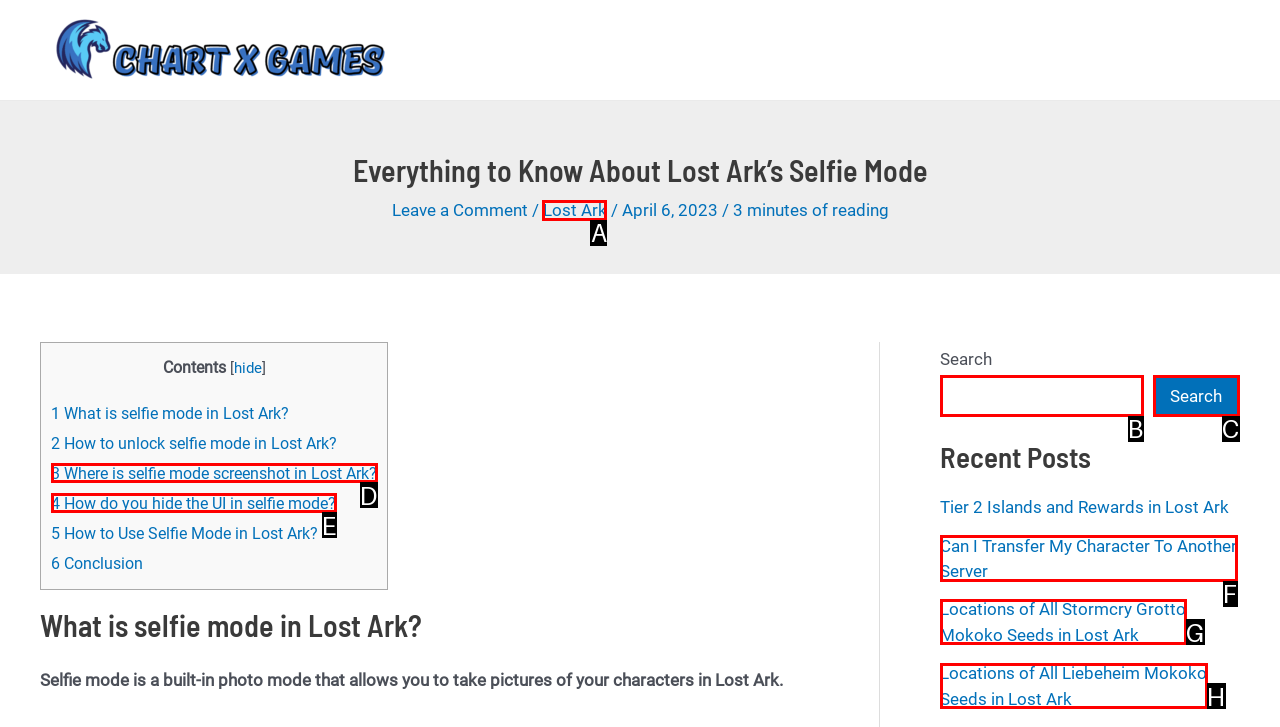Tell me which one HTML element best matches the description: Lost Ark
Answer with the option's letter from the given choices directly.

A